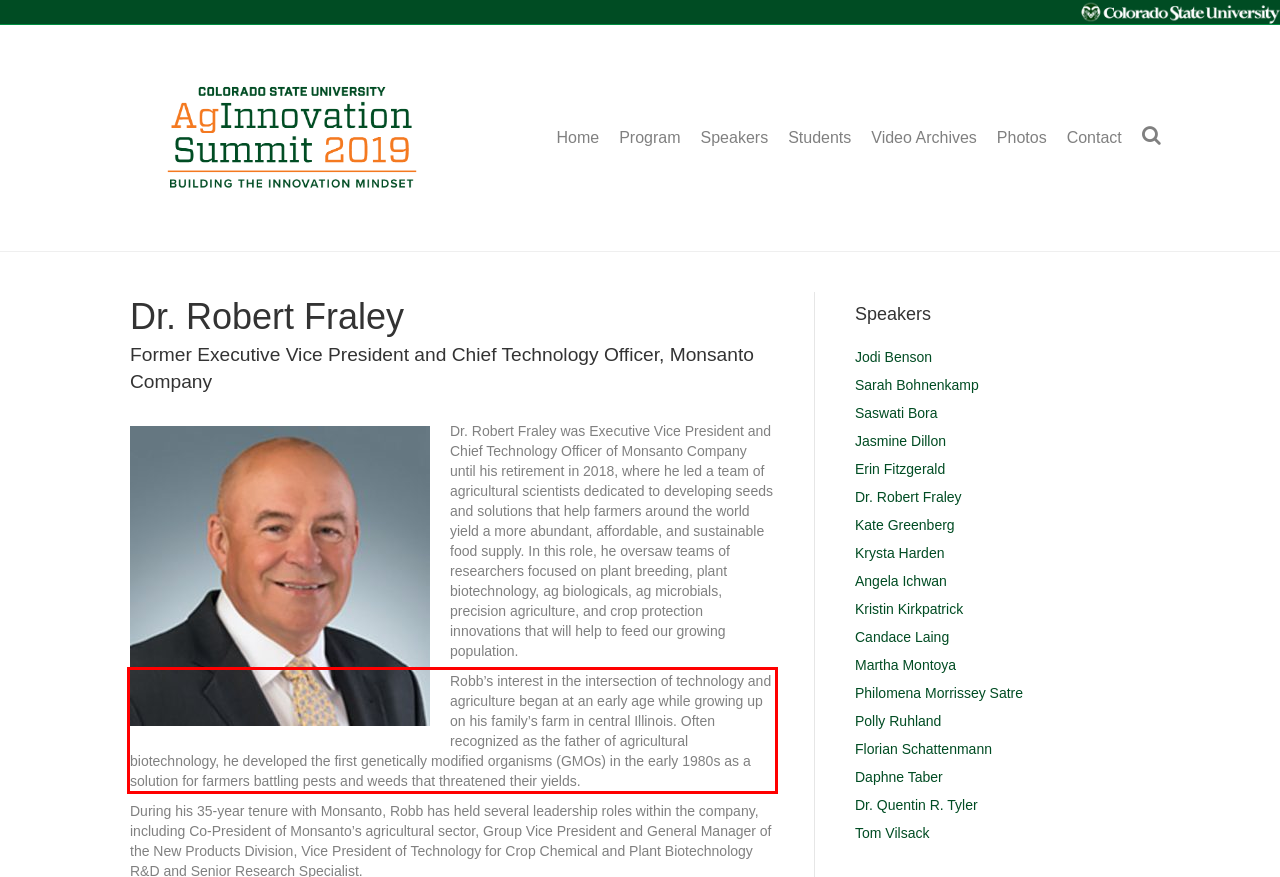You are presented with a webpage screenshot featuring a red bounding box. Perform OCR on the text inside the red bounding box and extract the content.

Robb’s interest in the intersection of technology and agriculture began at an early age while growing up on his family’s farm in central Illinois. Often recognized as the father of agricultural biotechnology, he developed the first genetically modified organisms (GMOs) in the early 1980s as a solution for farmers battling pests and weeds that threatened their yields.